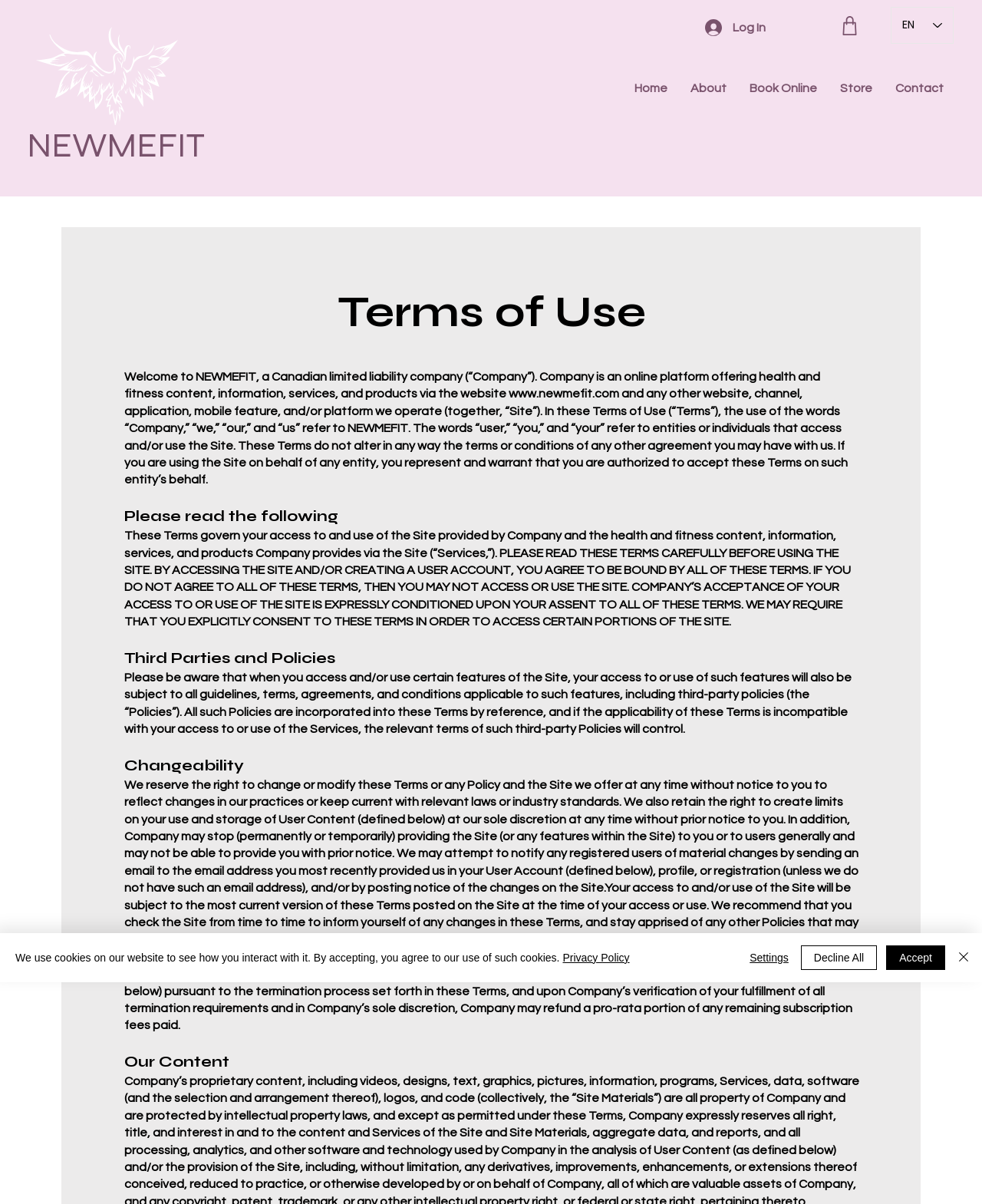Could you highlight the region that needs to be clicked to execute the instruction: "Read Terms of Use"?

[0.118, 0.238, 0.884, 0.28]